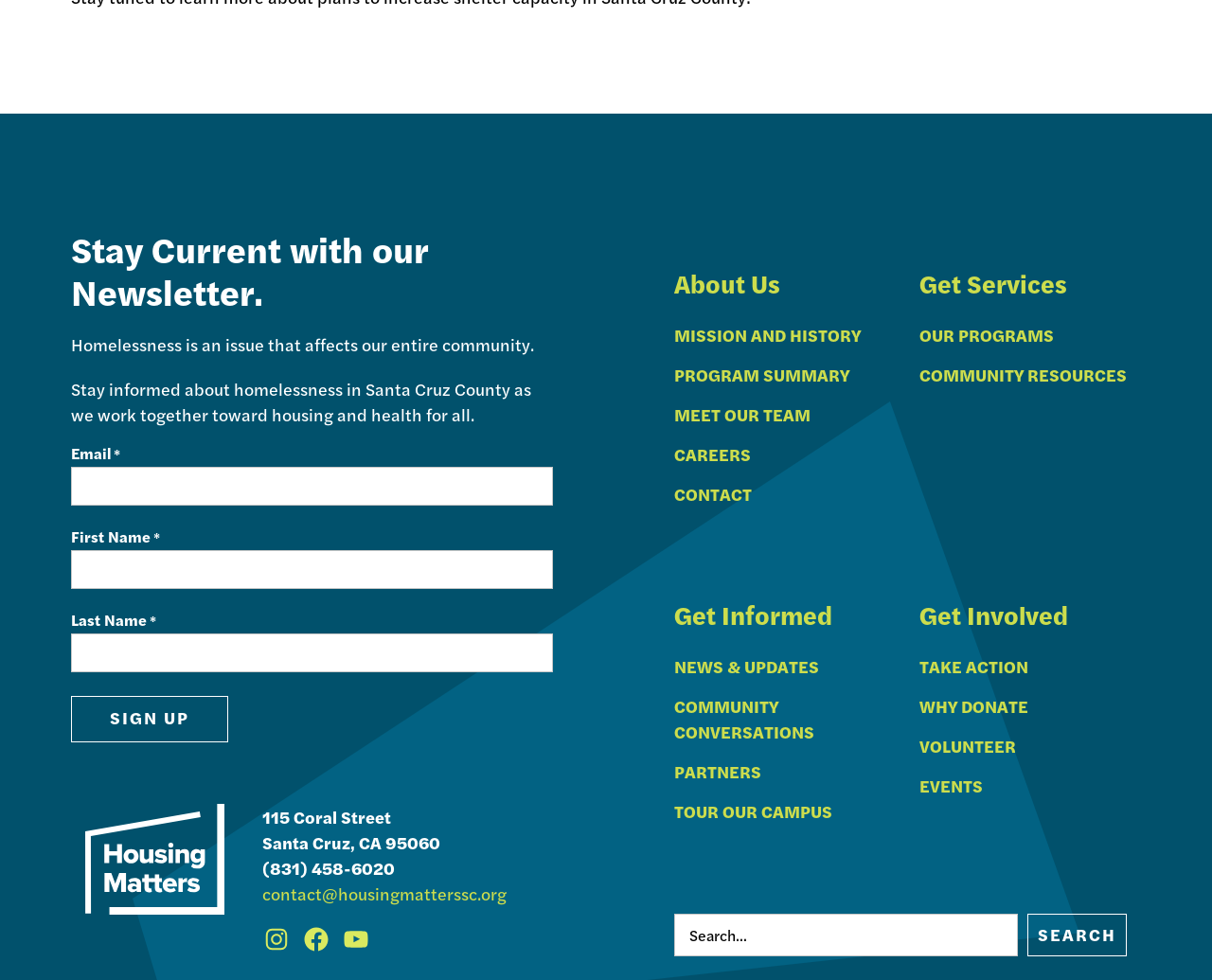Determine the bounding box coordinates for the area that should be clicked to carry out the following instruction: "View posts from September 2022".

None